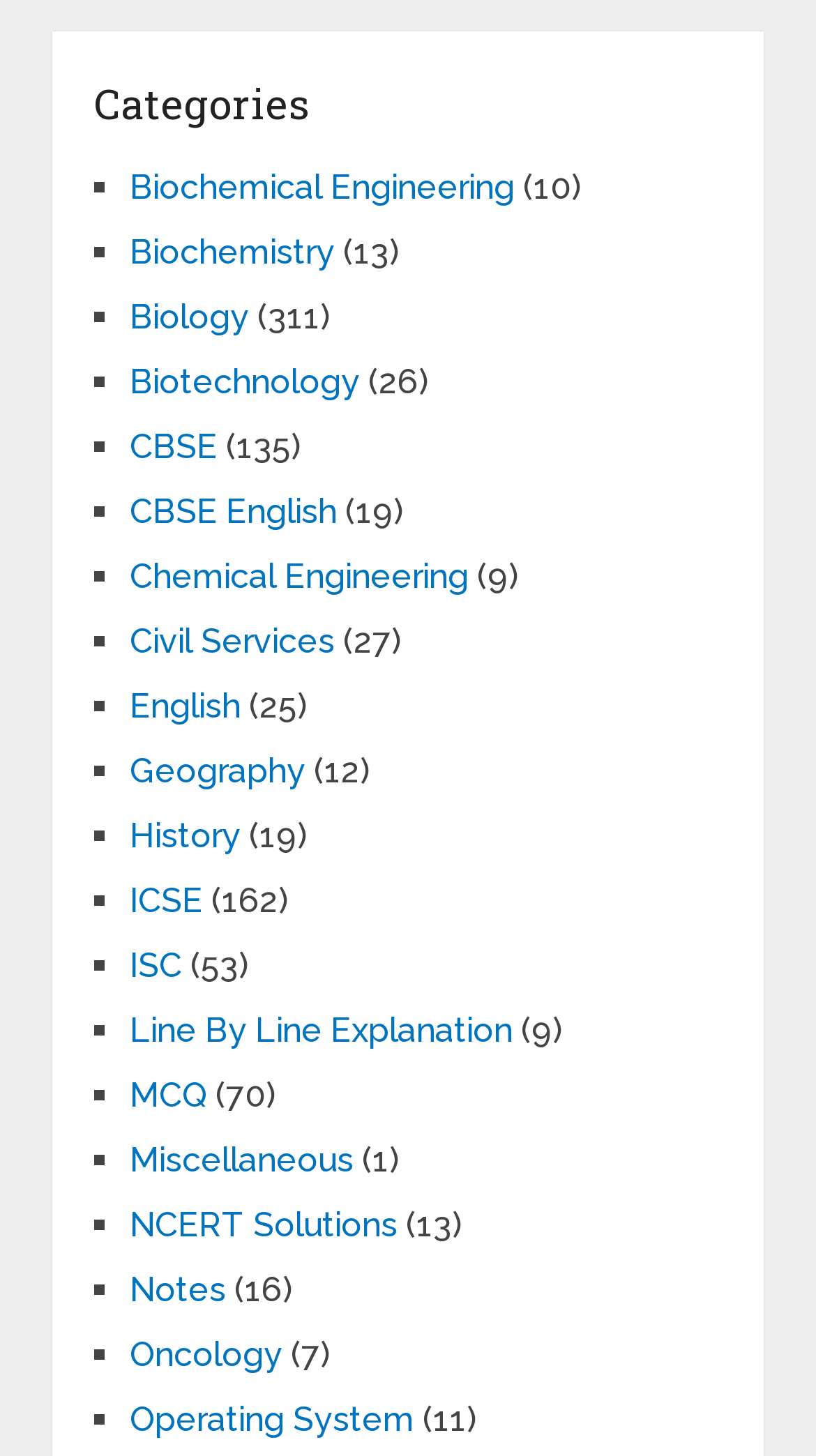Identify the bounding box coordinates for the element that needs to be clicked to fulfill this instruction: "Select Biology". Provide the coordinates in the format of four float numbers between 0 and 1: [left, top, right, bottom].

[0.159, 0.204, 0.305, 0.232]